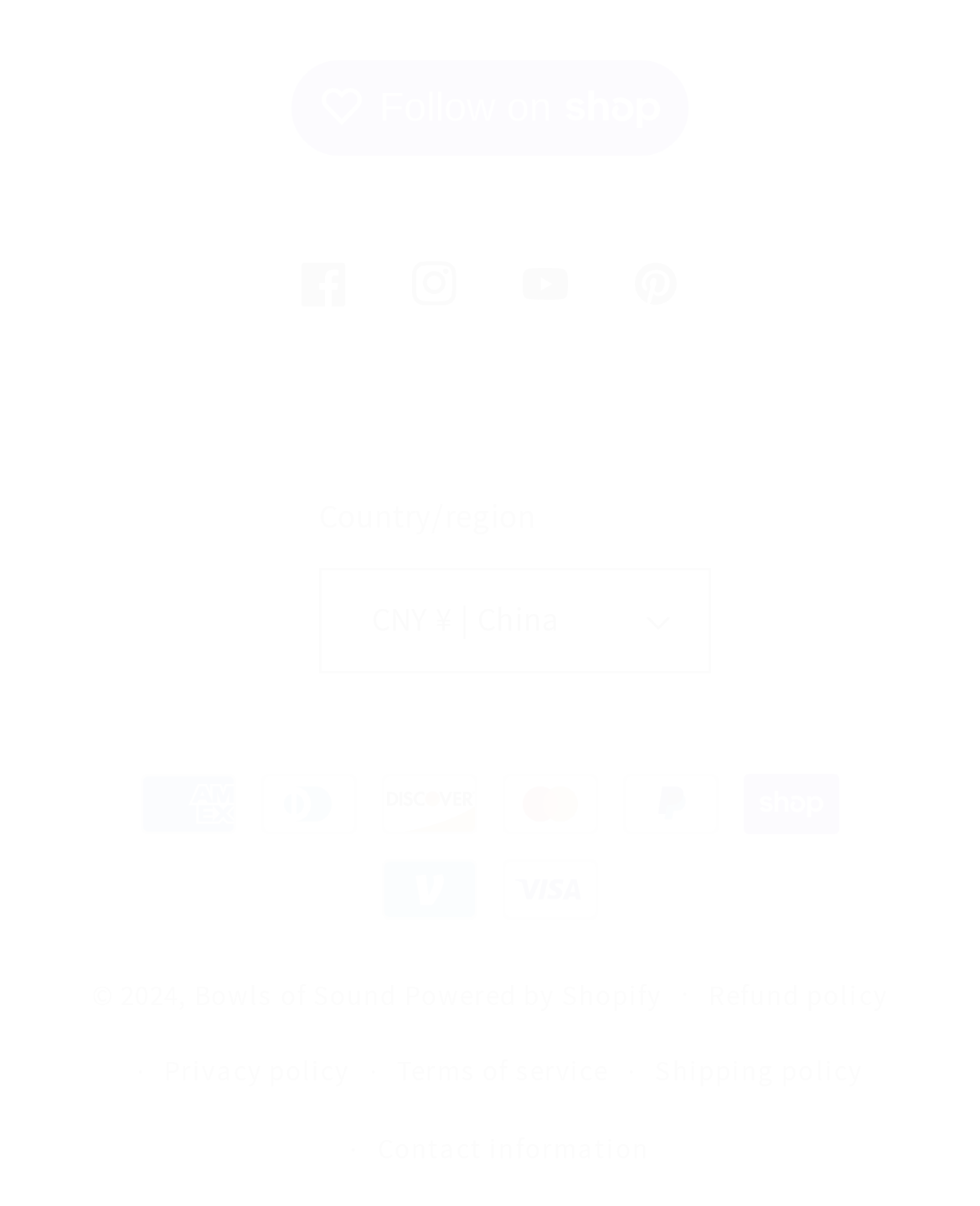Please predict the bounding box coordinates of the element's region where a click is necessary to complete the following instruction: "Follow on Shop". The coordinates should be represented by four float numbers between 0 and 1, i.e., [left, top, right, bottom].

[0.297, 0.05, 0.703, 0.127]